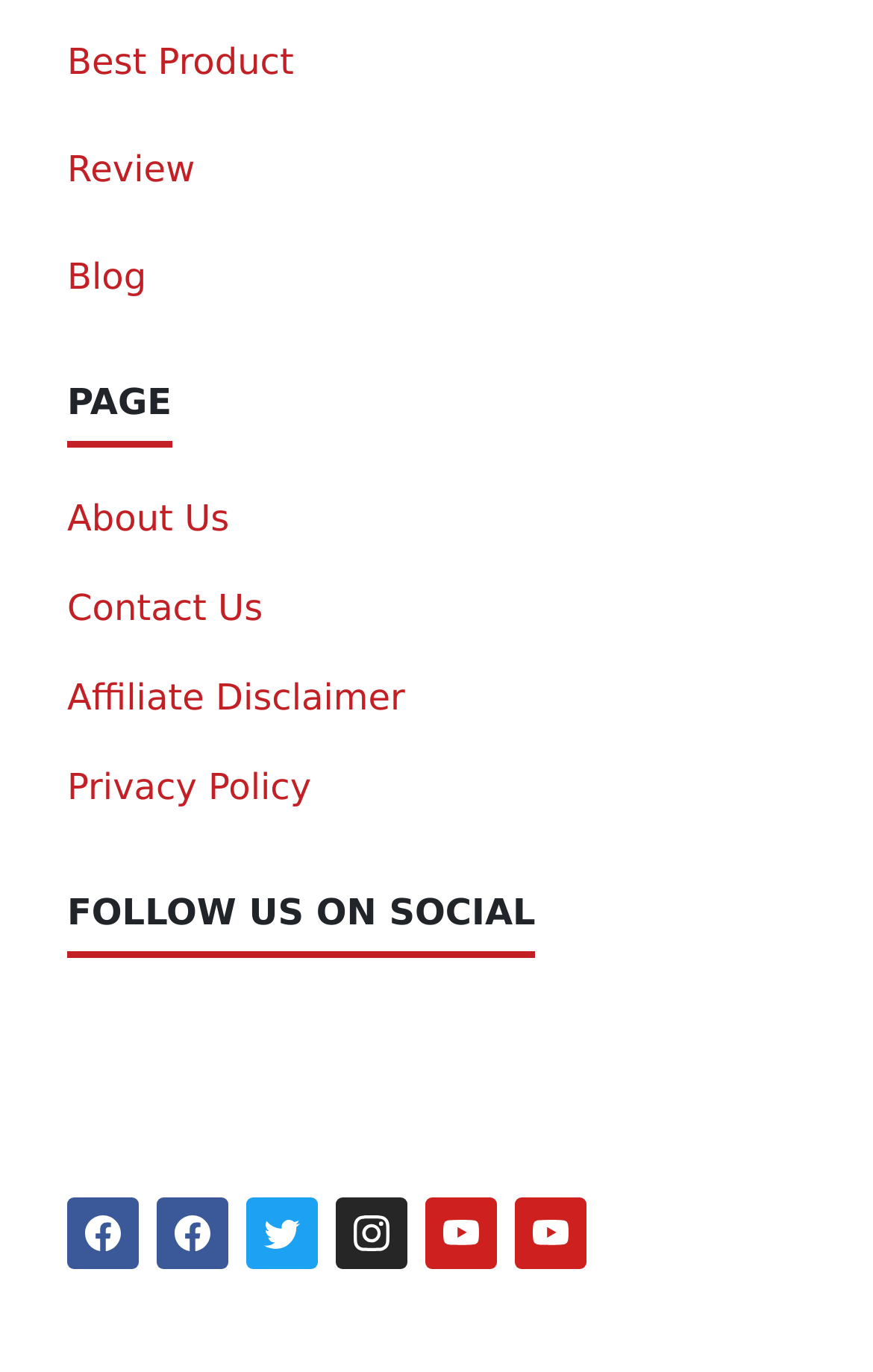Use a single word or phrase to answer the question:
How many links are there in the middle section?

5